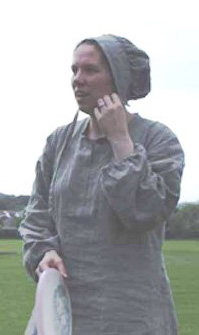What is the color of the woman's dress?
Refer to the image and respond with a one-word or short-phrase answer.

Gray